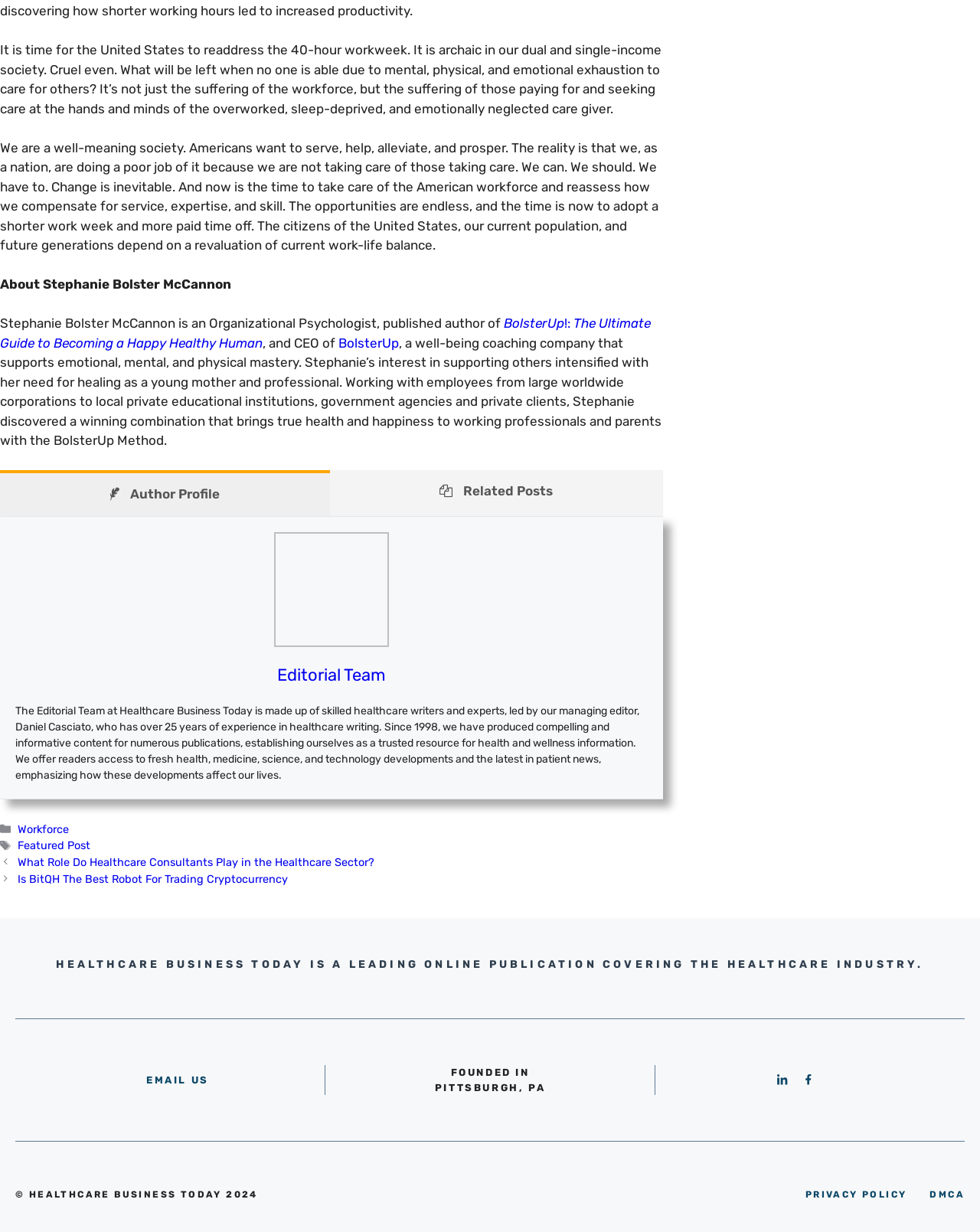Locate the bounding box coordinates of the area where you should click to accomplish the instruction: "Visit the BolsterUp website".

[0.342, 0.272, 0.407, 0.284]